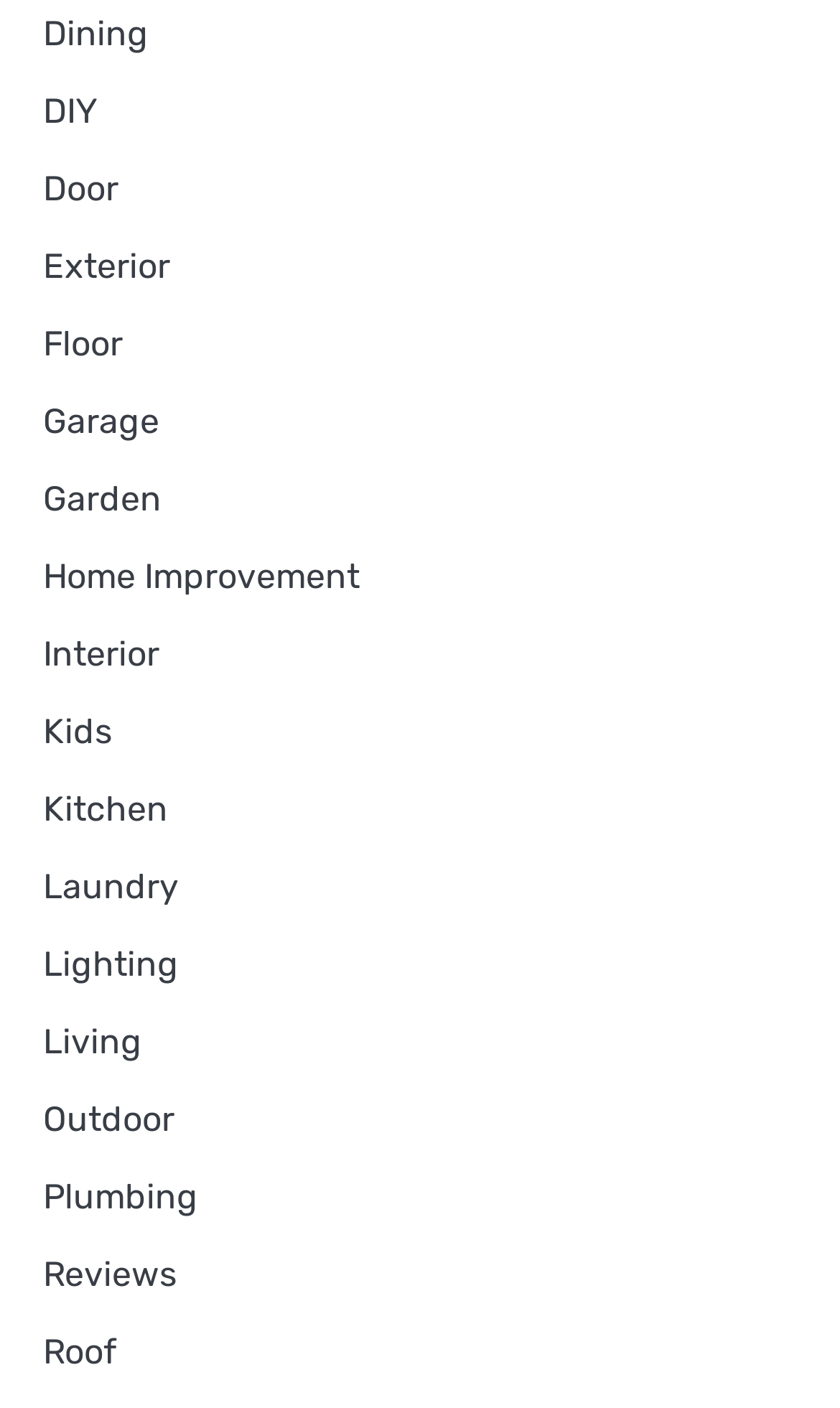Please identify the coordinates of the bounding box for the clickable region that will accomplish this instruction: "click on Dining".

[0.051, 0.009, 0.177, 0.038]